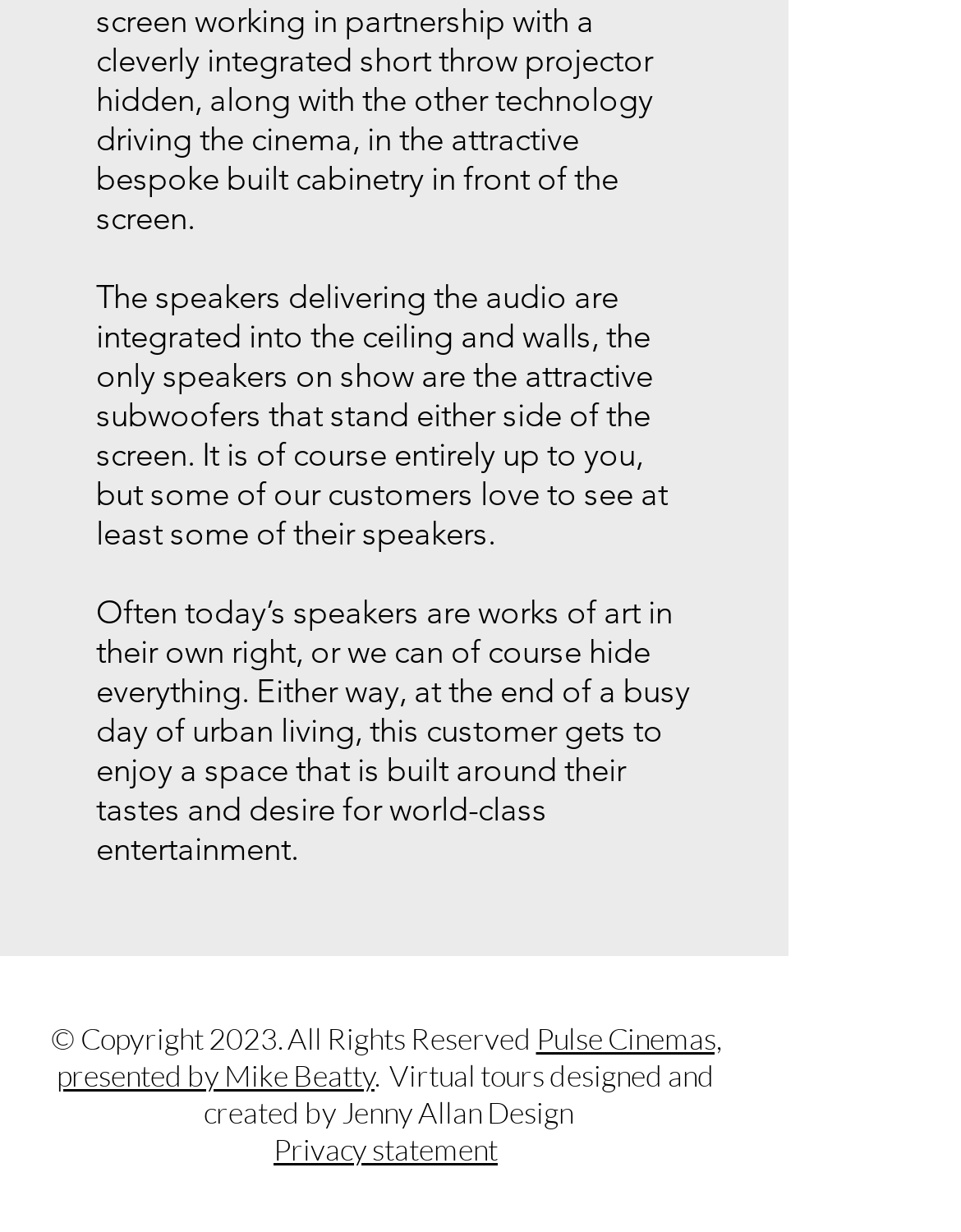Who designed the virtual tours?
Based on the image, provide a one-word or brief-phrase response.

Jenny Allan Design